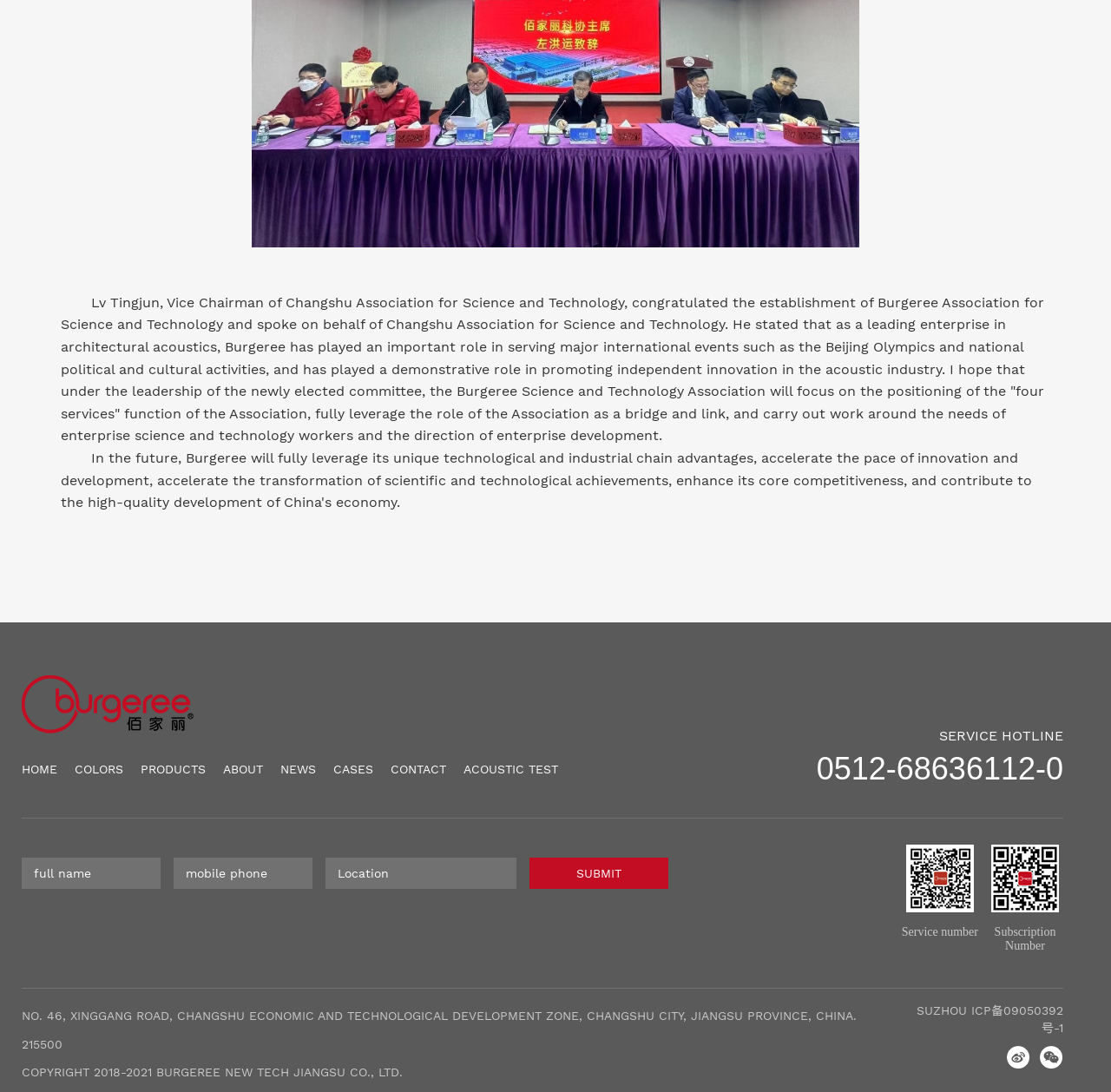Locate the bounding box of the UI element described in the following text: "ACOUSTIC TEST".

[0.417, 0.698, 0.502, 0.711]